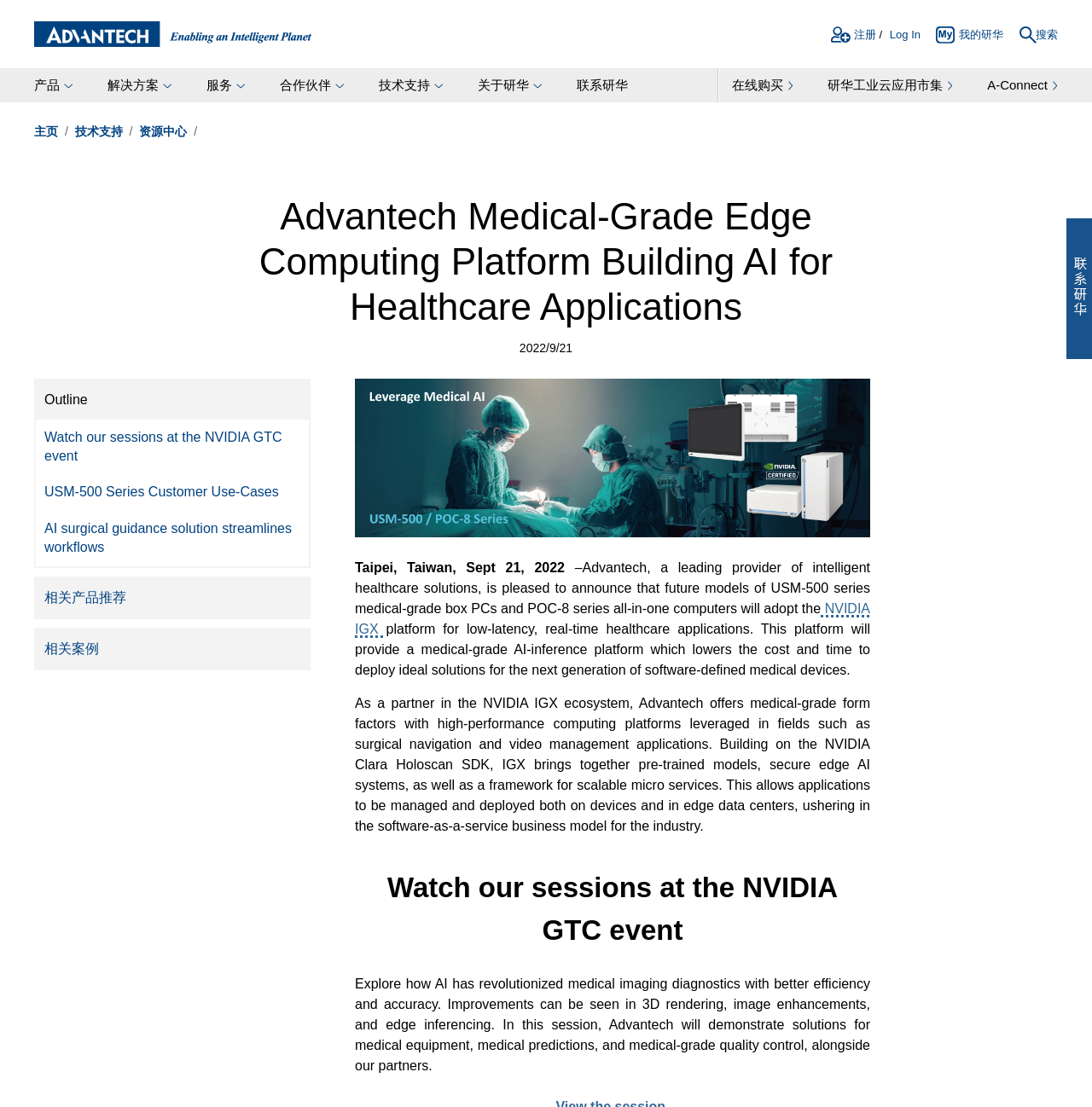Using the information from the screenshot, answer the following question thoroughly:
What is the topic of the session at the NVIDIA GTC event?

The topic of the session at the NVIDIA GTC event is AI in medical imaging diagnostics, which is mentioned in the webpage content as a session where Advantech will demonstrate solutions for medical equipment, medical predictions, and medical-grade quality control.